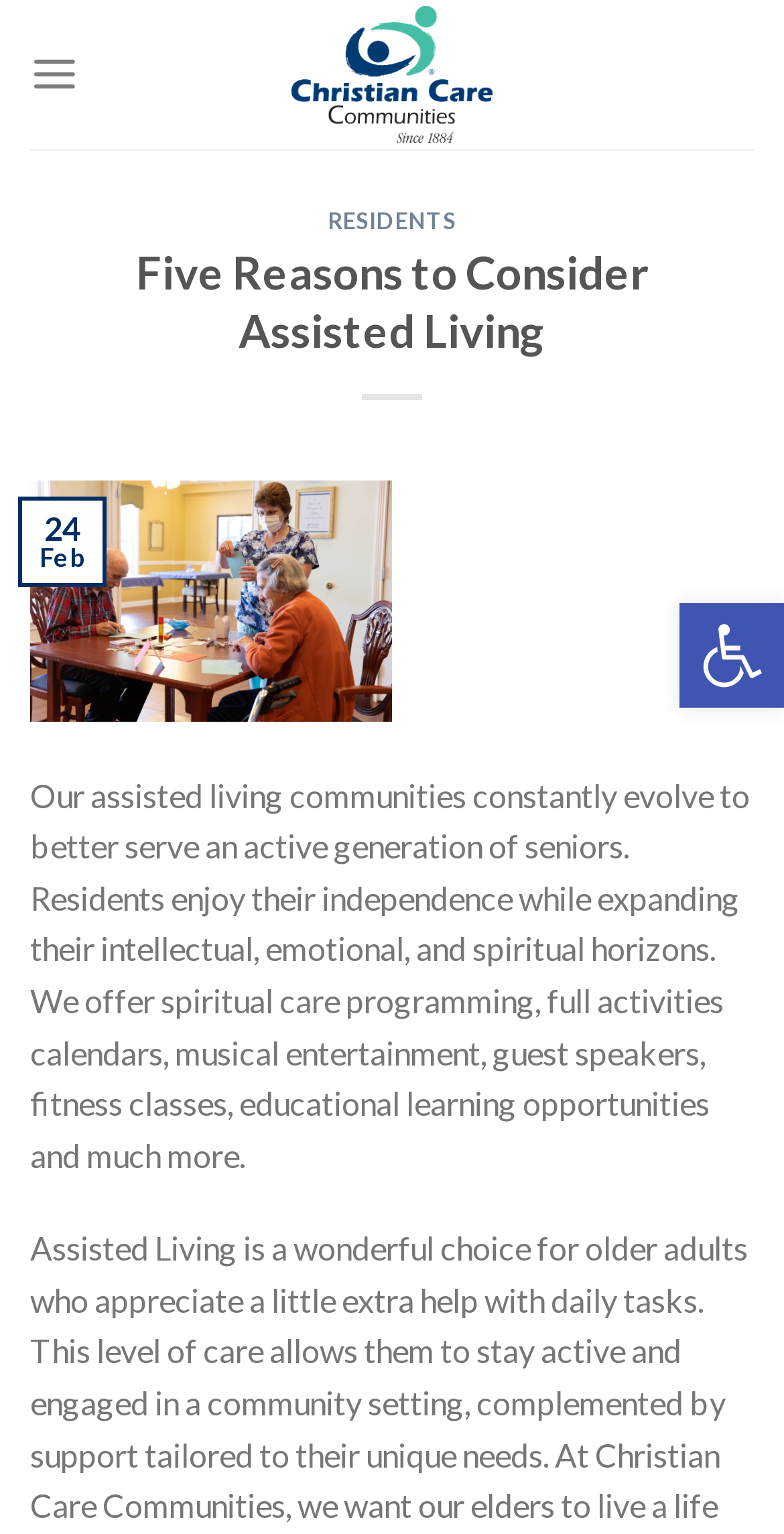What is the focus of Christian Care's assisted living communities?
Can you provide an in-depth and detailed response to the question?

The webpage states that 'Our assisted living communities constantly evolve to better serve an active generation of seniors.' This implies that the focus of Christian Care's assisted living communities is on serving active seniors.